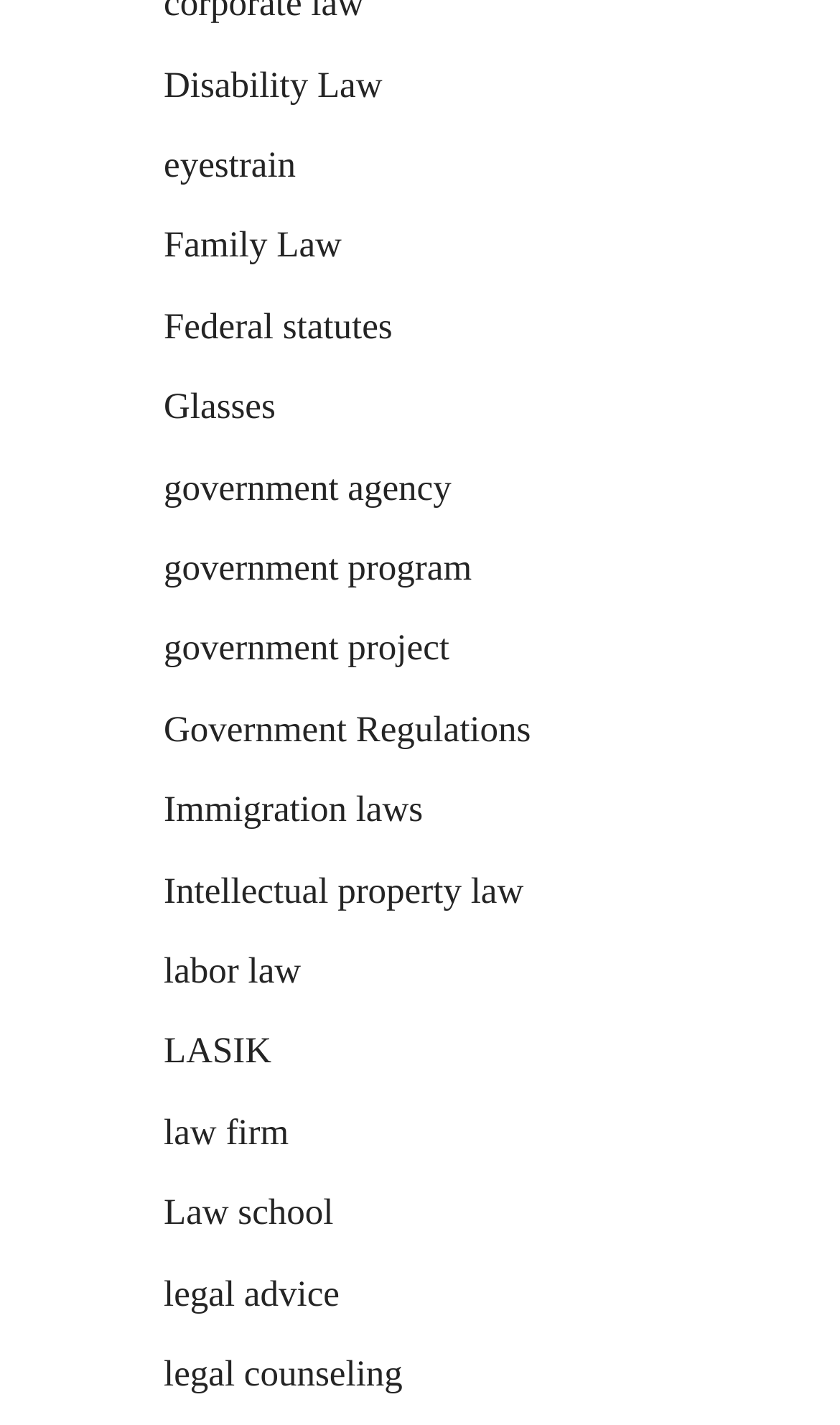Reply to the question below using a single word or brief phrase:
What is the first link on the webpage?

Disability Law